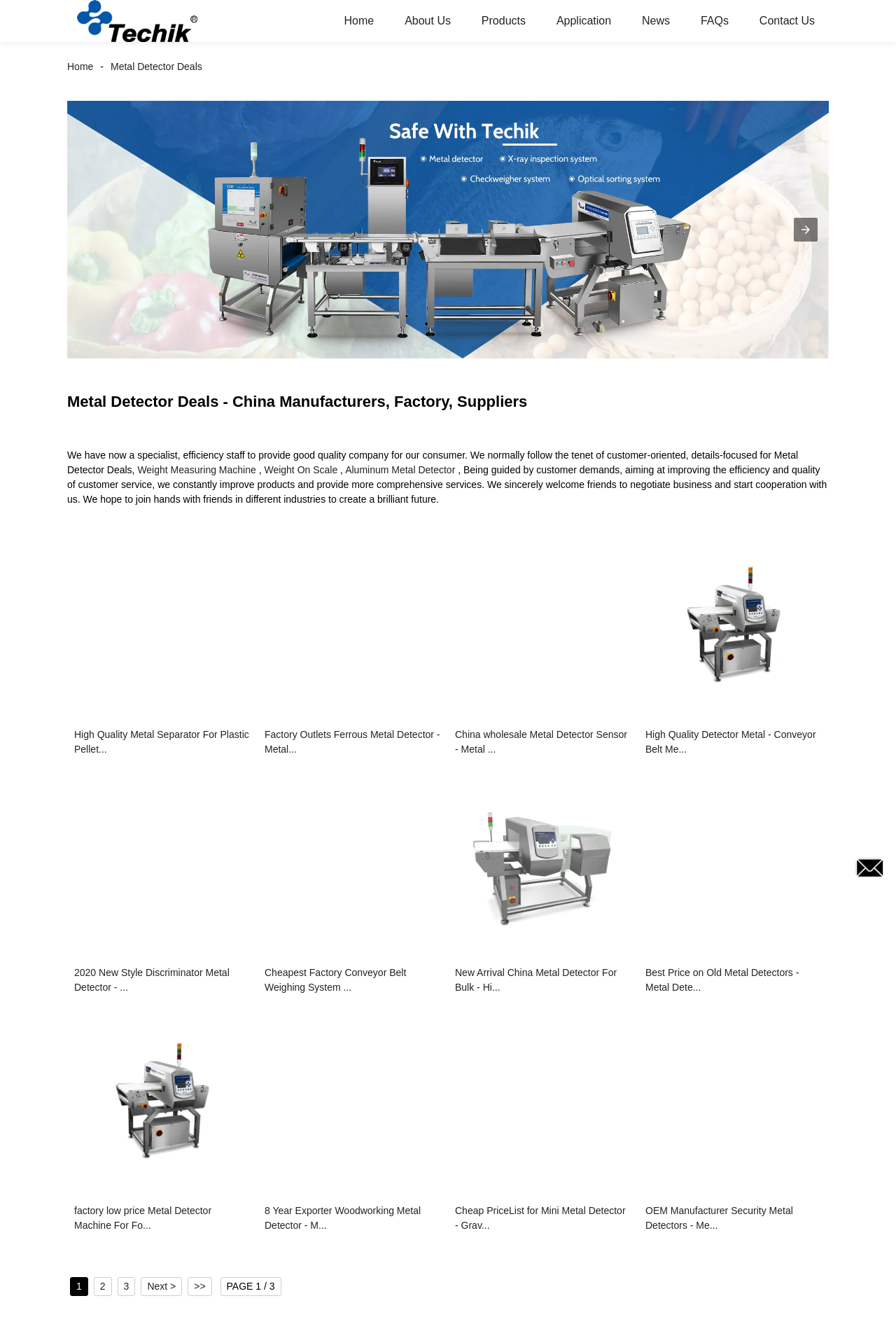Locate the bounding box coordinates of the clickable part needed for the task: "Click on the 'Home' link".

[0.368, 0.0, 0.433, 0.032]